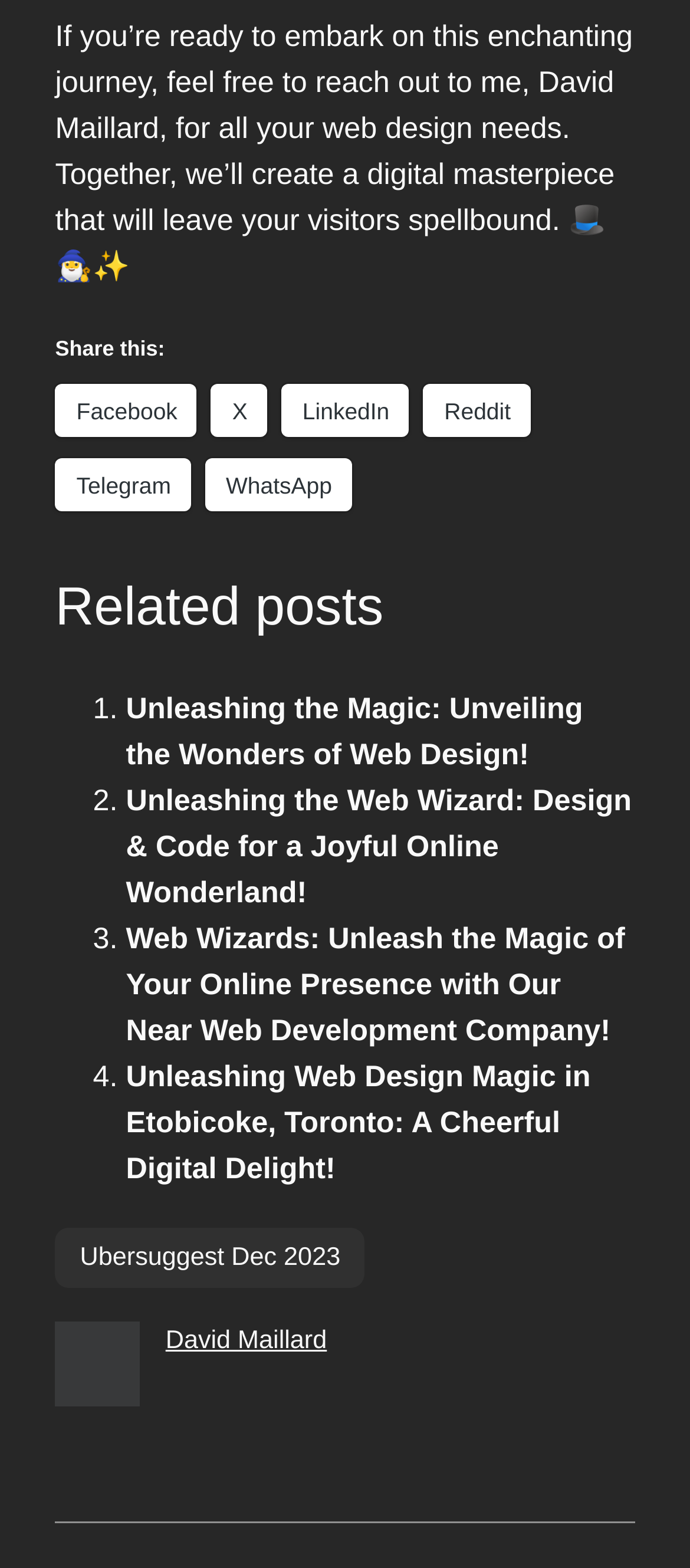Could you provide the bounding box coordinates for the portion of the screen to click to complete this instruction: "View Ubersuggest Dec 2023"?

[0.08, 0.782, 0.529, 0.821]